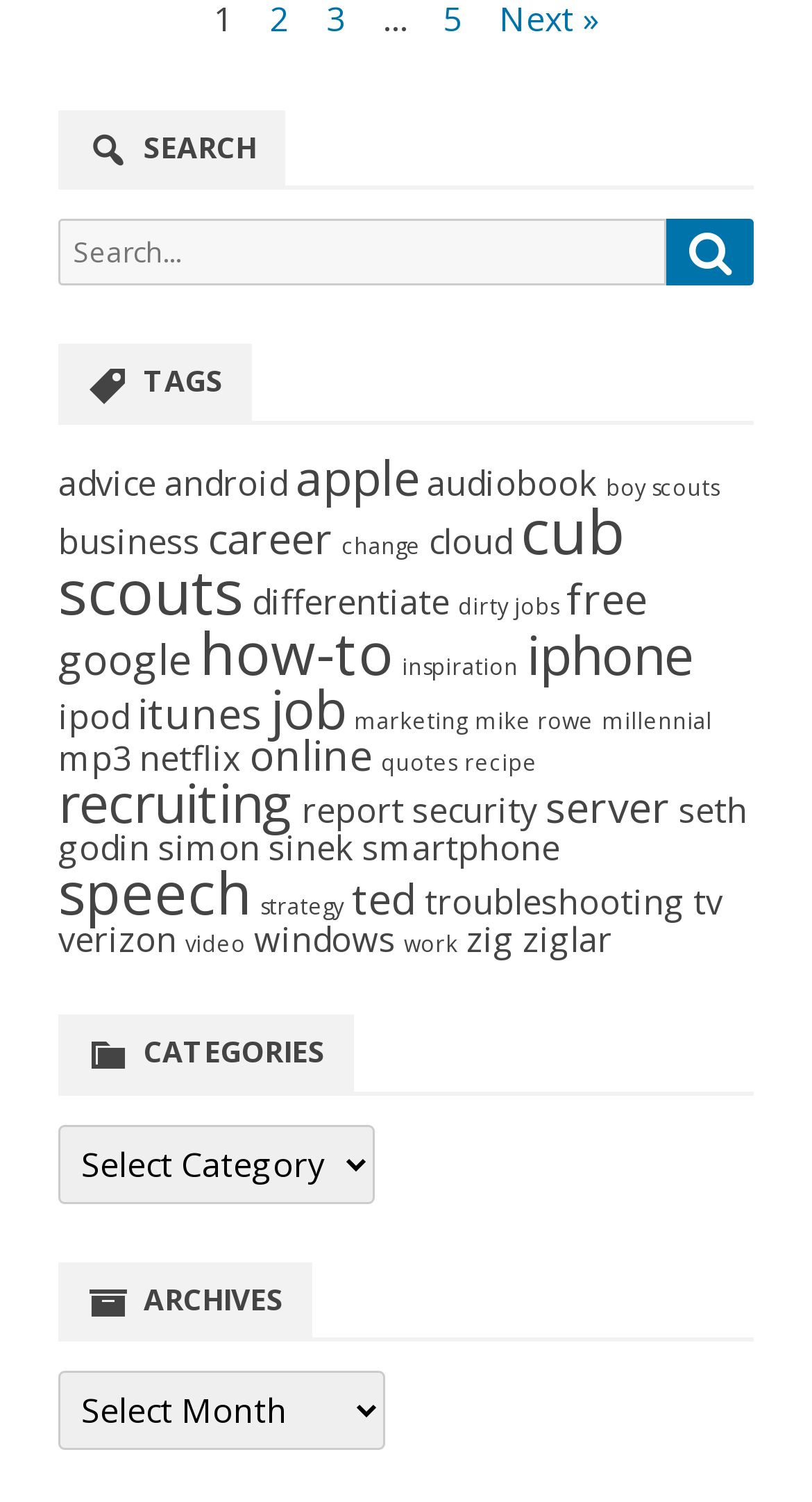Determine the bounding box for the described HTML element: "apple". Ensure the coordinates are four float numbers between 0 and 1 in the format [left, top, right, bottom].

[0.364, 0.295, 0.515, 0.34]